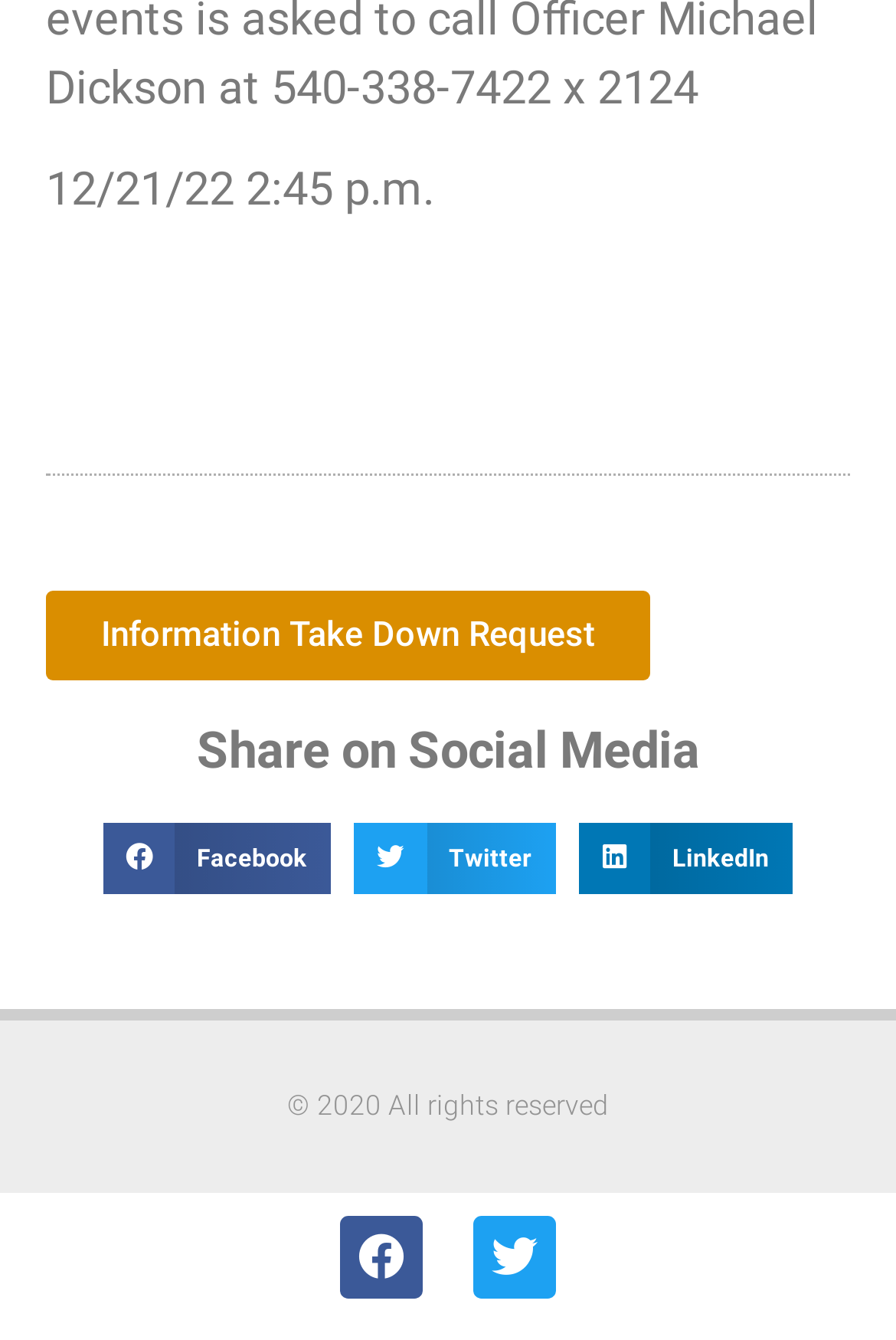What is the text on the 'Share on facebook' button?
Using the screenshot, give a one-word or short phrase answer.

Facebook